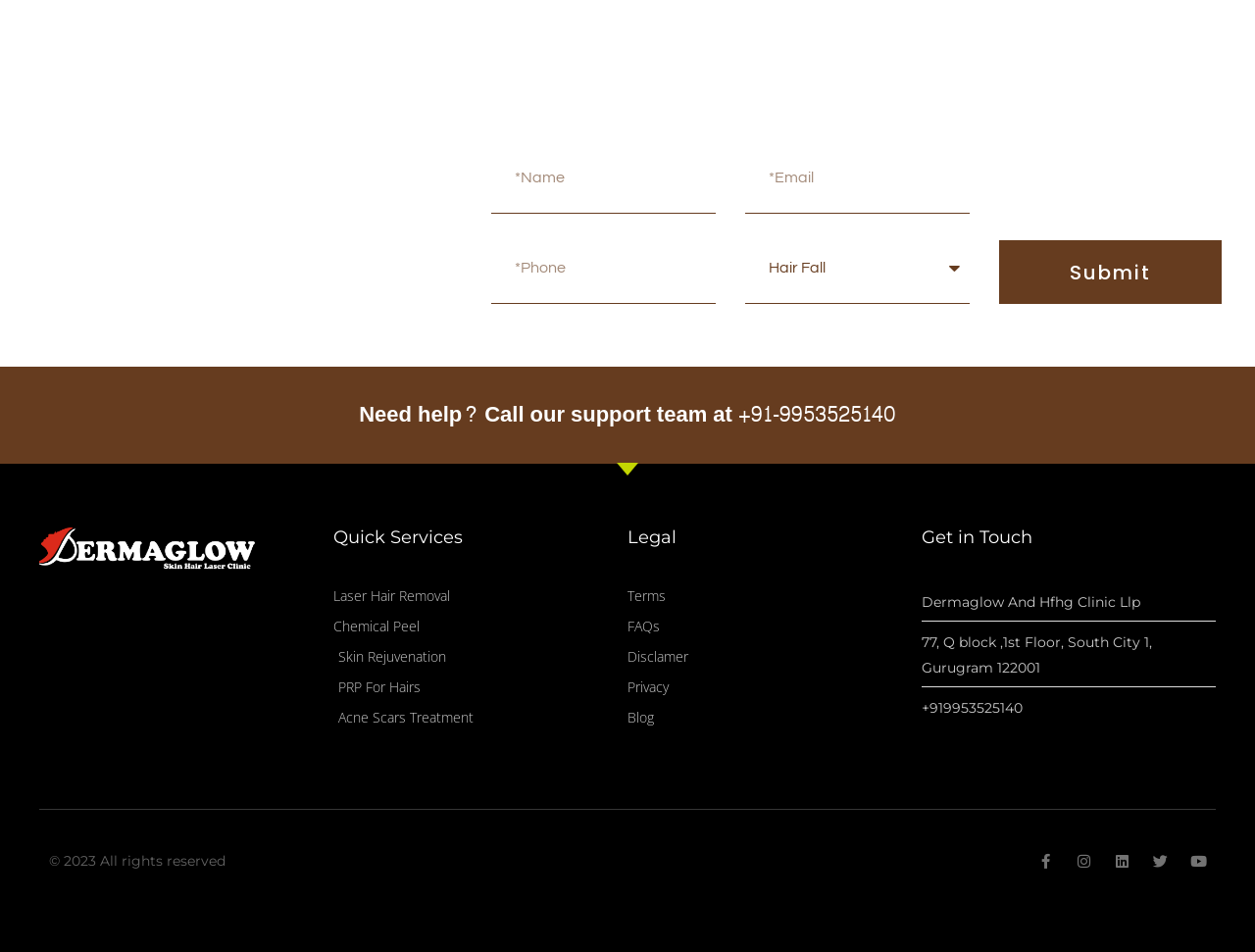What is the address of the clinic?
Please answer the question with a detailed response using the information from the screenshot.

The address of the clinic can be found under the heading 'Get in Touch'. It is '77, Q block,1st Floor, South City 1, Gurugram 122001'.